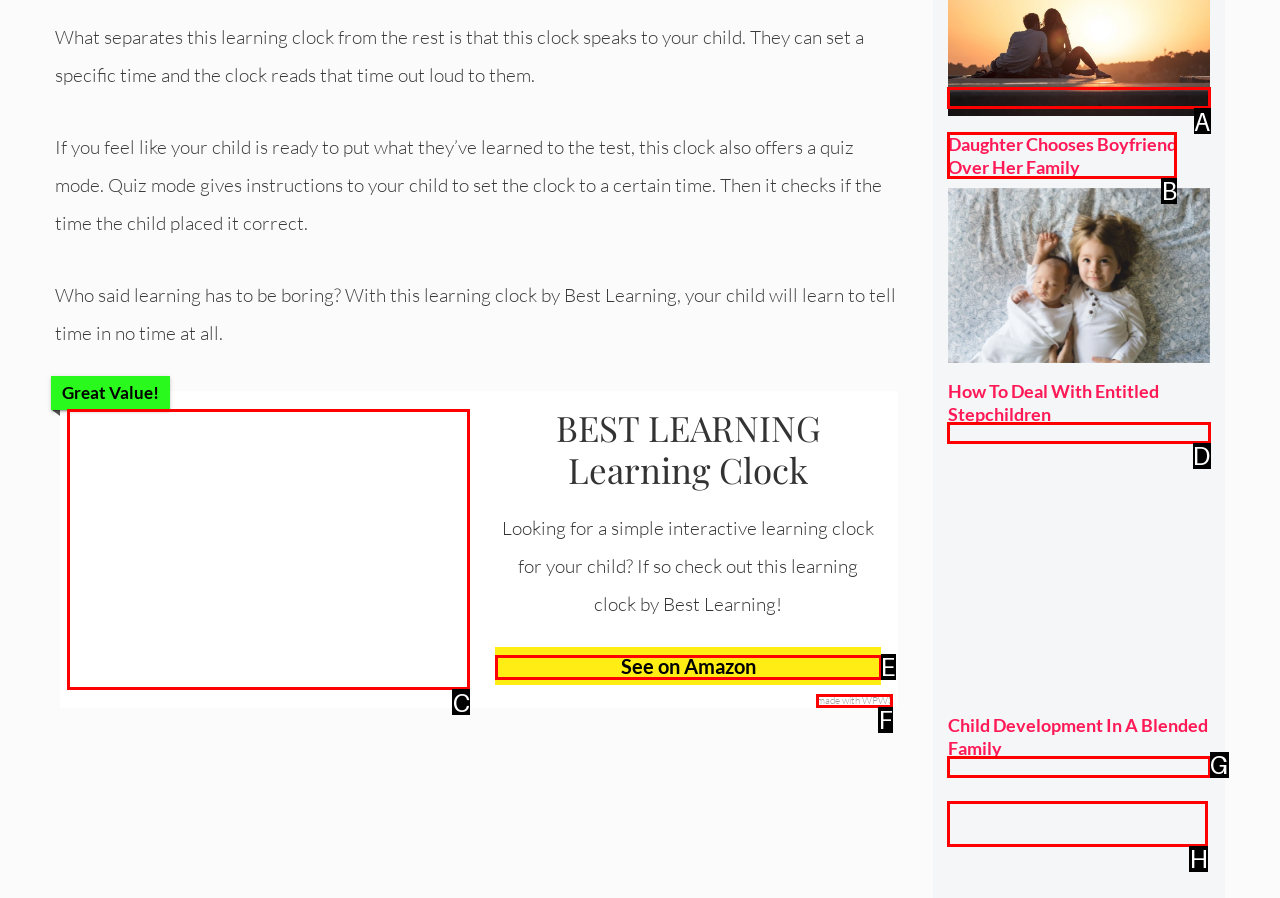Point out the specific HTML element to click to complete this task: Click on the 'Best Learning Learning Clock' link Reply with the letter of the chosen option.

C